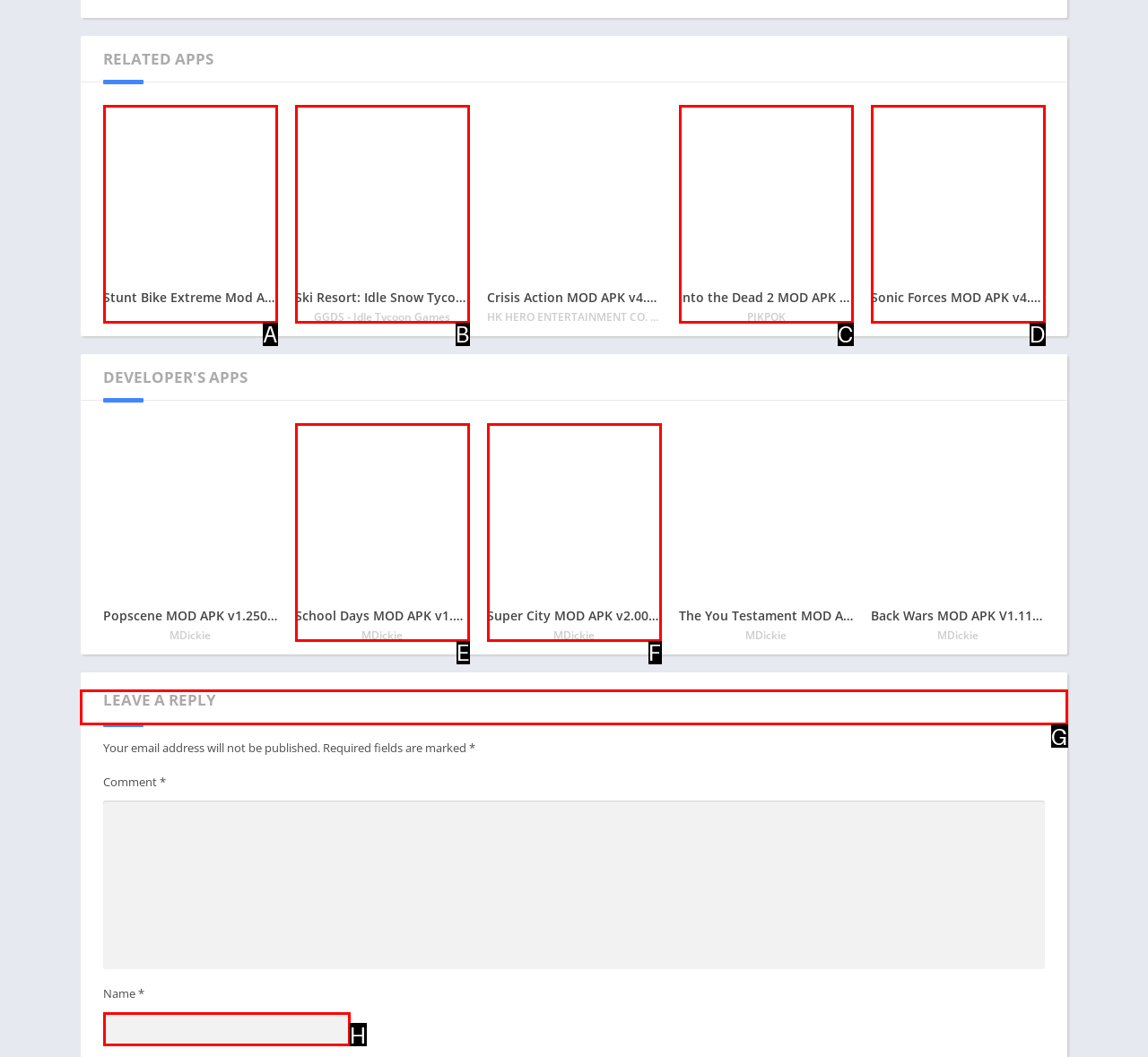Identify the letter of the correct UI element to fulfill the task: Leave a reply from the given options in the screenshot.

G